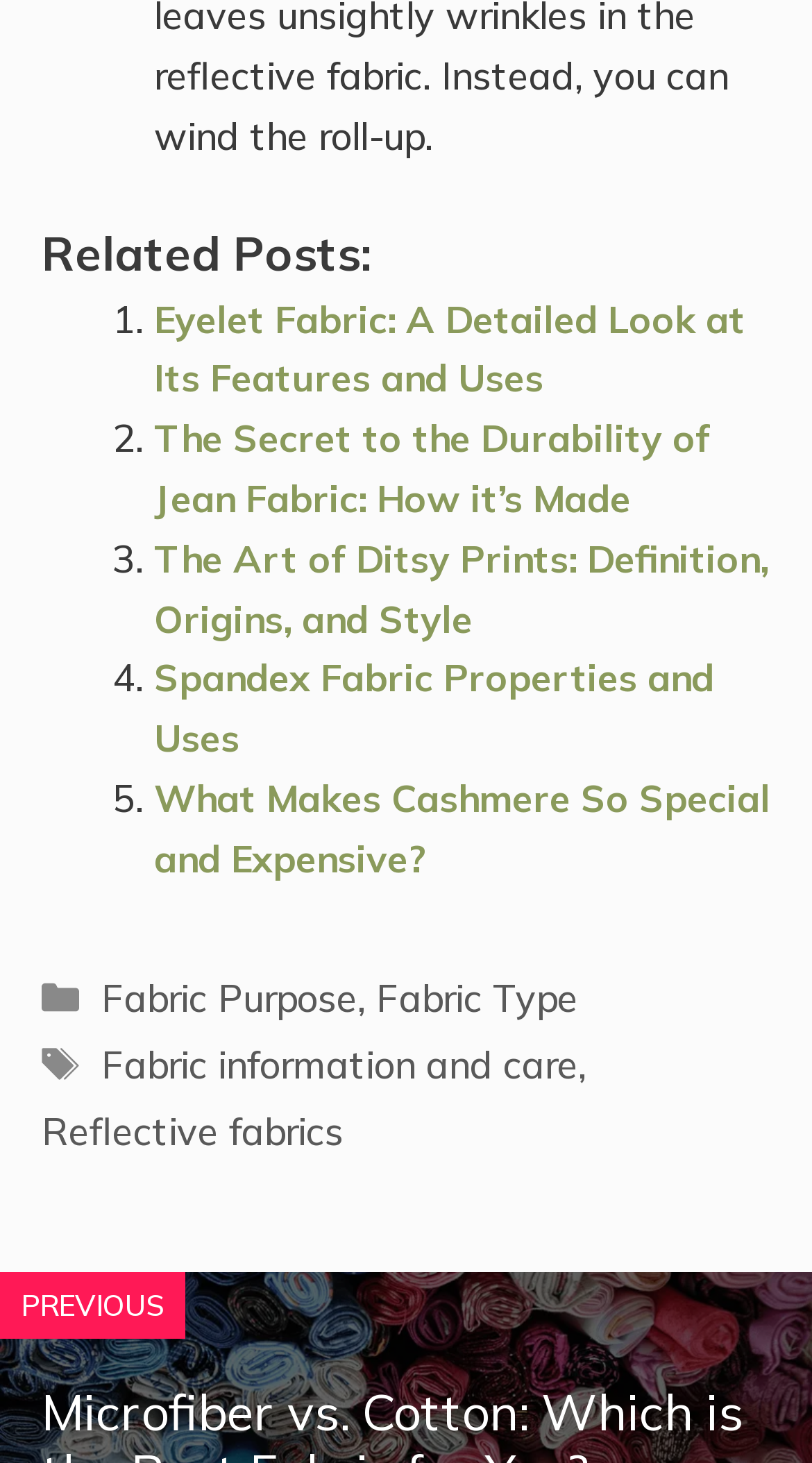Bounding box coordinates should be in the format (top-left x, top-left y, bottom-right x, bottom-right y) and all values should be floating point numbers between 0 and 1. Determine the bounding box coordinate for the UI element described as: Fabric Purpose

[0.125, 0.665, 0.441, 0.698]